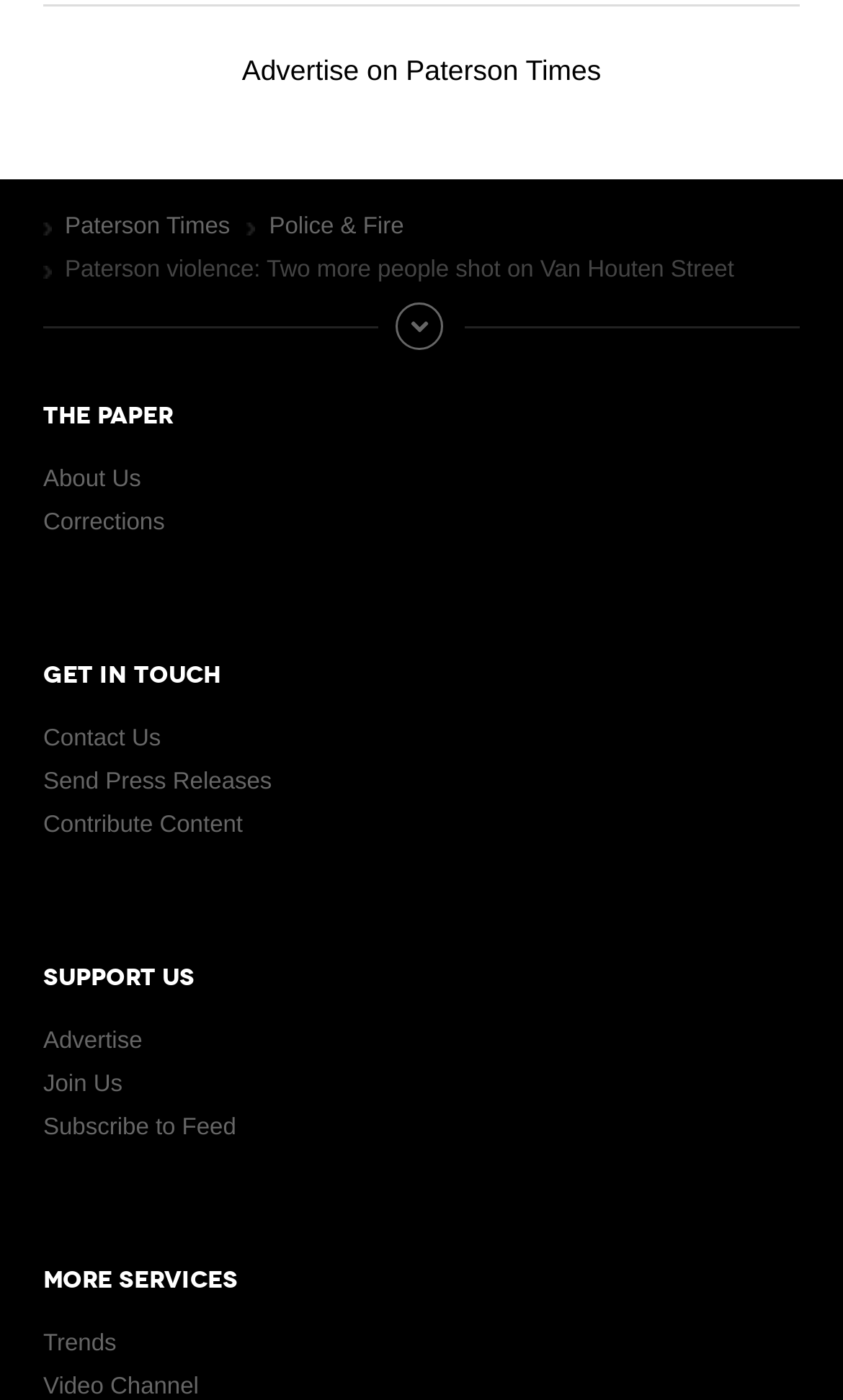Refer to the image and provide a thorough answer to this question:
What is the name of the website?

I determined the name of the website by looking at the link element with the text 'Paterson Times' at the top of the webpage, which is likely to be the website's logo or title.